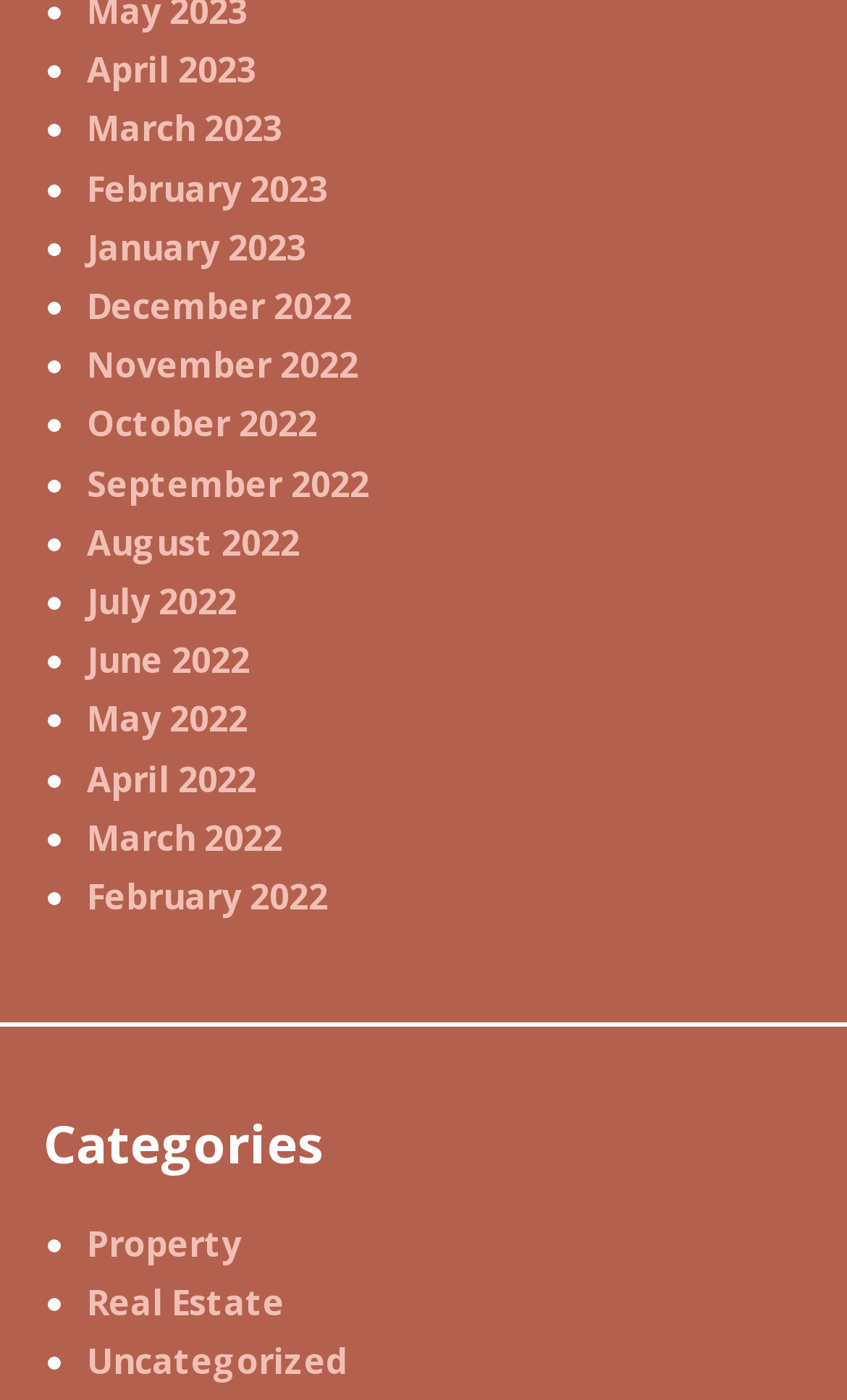How many months are listed?
Look at the image and answer with only one word or phrase.

12